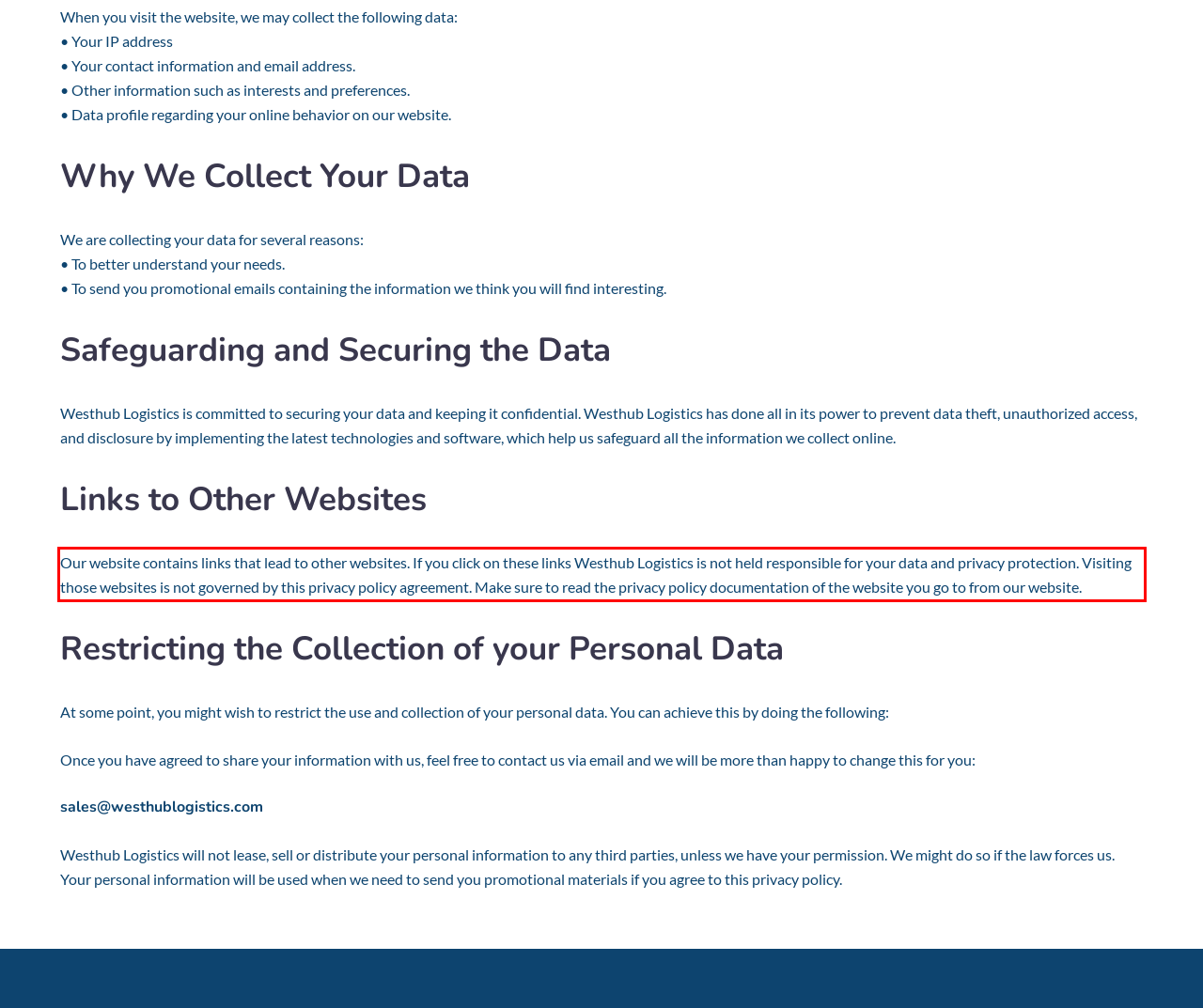Analyze the webpage screenshot and use OCR to recognize the text content in the red bounding box.

Our website contains links that lead to other websites. If you click on these links Westhub Logistics is not held responsible for your data and privacy protection. Visiting those websites is not governed by this privacy policy agreement. Make sure to read the privacy policy documentation of the website you go to from our website.